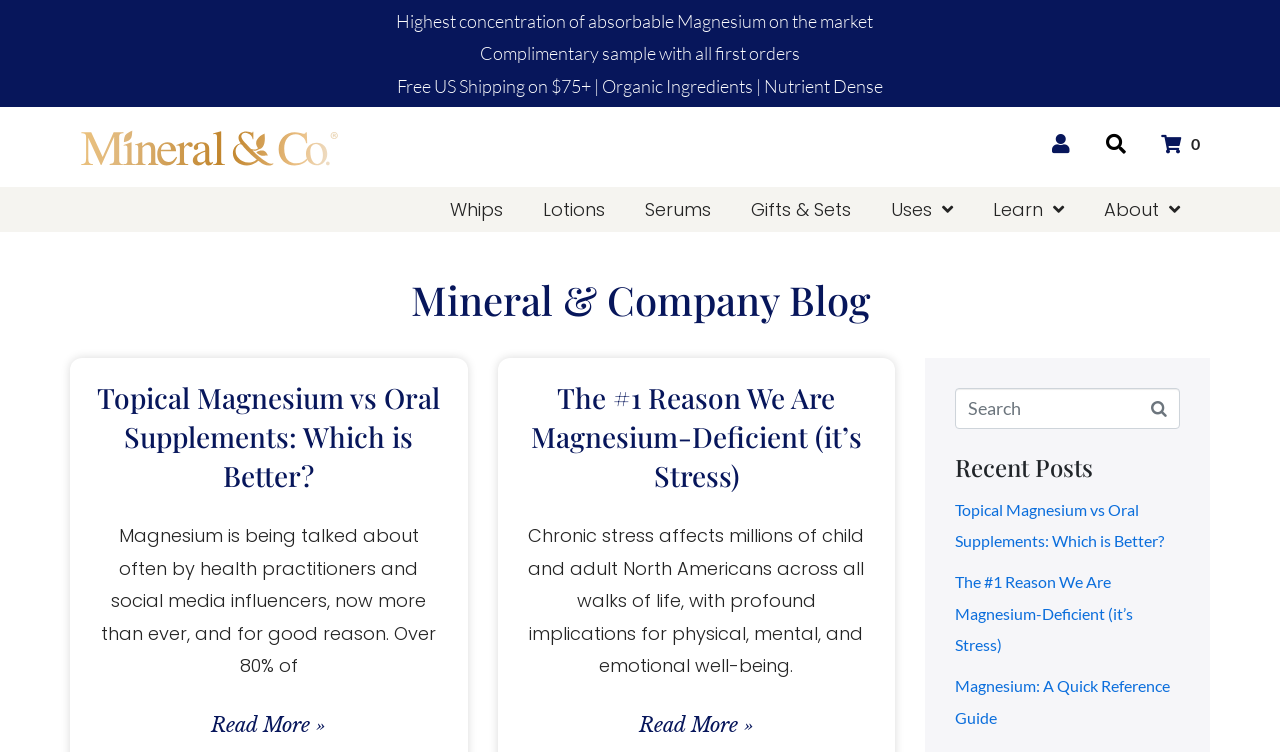Detail the webpage's structure and highlights in your description.

The webpage is about topical Magnesium benefits and uses, with a focus on natural remedies. At the top, there are three short paragraphs of text, highlighting the highest concentration of absorbable Magnesium on the market, a complimentary sample with all first orders, and free US shipping on orders over $75. 

To the left of these paragraphs, there are two links, and to the right, there are three more links, including a search bar. Below these elements, there is a menu with five links: Whips, Lotions, Serums, Gifts & Sets, and Uses, which has a dropdown menu. Next to the Uses link, there are two more links: Learn and About, both with dropdown menus.

The main content of the page is a blog section, titled "Mineral & Company Blog". It features three articles, each with a heading, a short summary, and a "Read more" link. The first article is about topical Magnesium vs oral supplements, the second is about the number one reason for Magnesium deficiency, and the third is not fully visible but appears to be a quick reference guide to Magnesium.

To the right of the blog section, there is a search bar and a "Recent Posts" heading, followed by three links to recent articles, which are the same as the ones in the blog section.